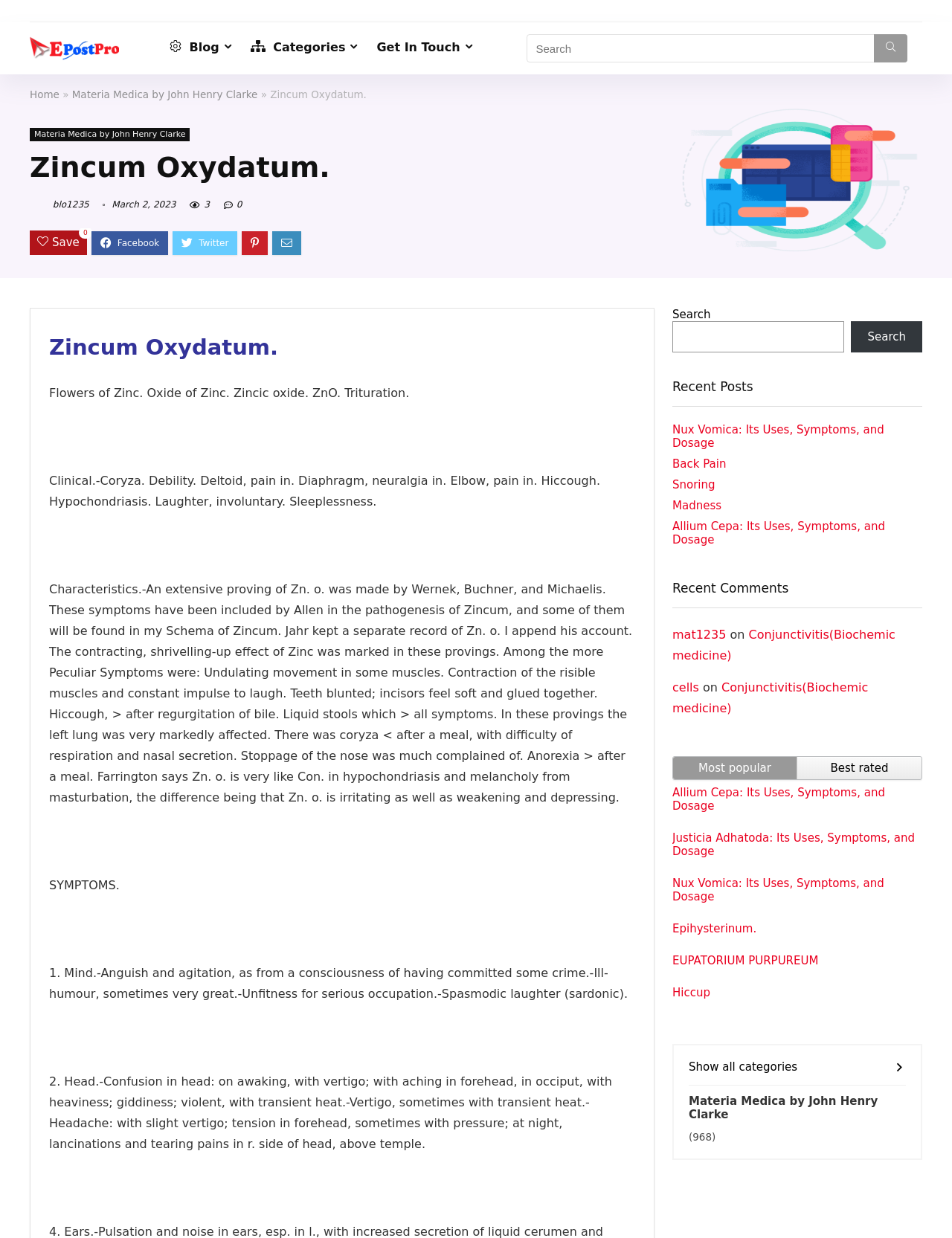What is the category of the recent post 'Nux Vomica: Its Uses, Symptoms, and Dosage'?
Give a one-word or short-phrase answer derived from the screenshot.

Materia Medica